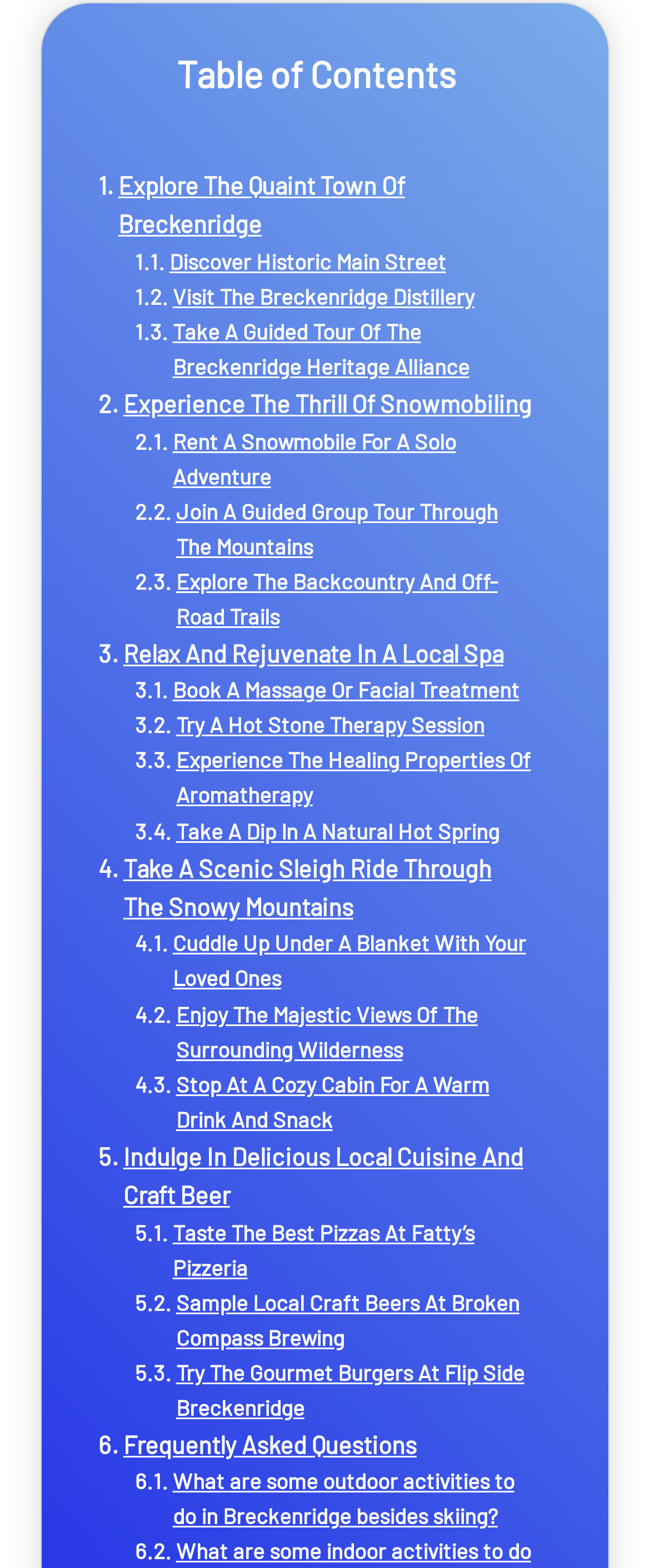Determine the bounding box coordinates of the section to be clicked to follow the instruction: "Explore The Quaint Town Of Breckenridge". The coordinates should be given as four float numbers between 0 and 1, formatted as [left, top, right, bottom].

[0.151, 0.106, 0.823, 0.156]